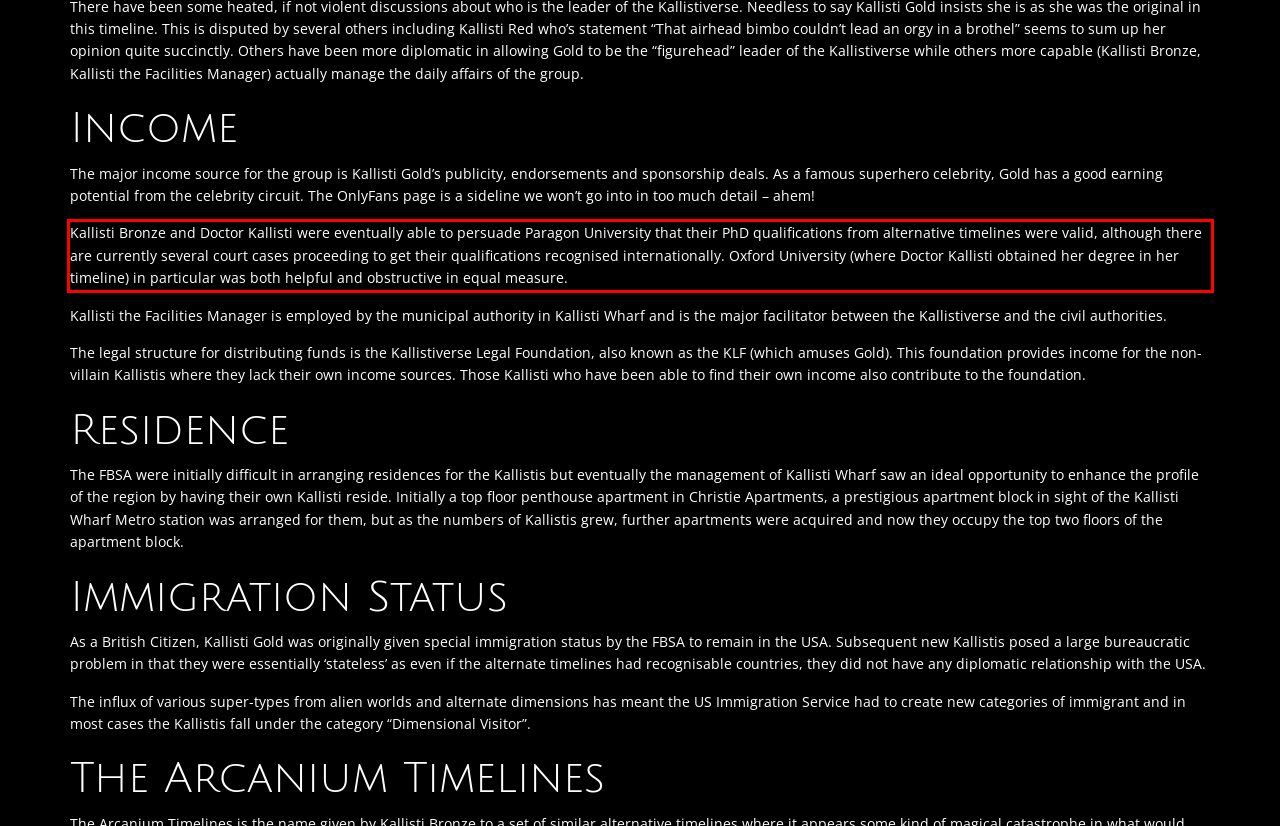You are given a screenshot of a webpage with a UI element highlighted by a red bounding box. Please perform OCR on the text content within this red bounding box.

Kallisti Bronze and Doctor Kallisti were eventually able to persuade Paragon University that their PhD qualifications from alternative timelines were valid, although there are currently several court cases proceeding to get their qualifications recognised internationally. Oxford University (where Doctor Kallisti obtained her degree in her timeline) in particular was both helpful and obstructive in equal measure.